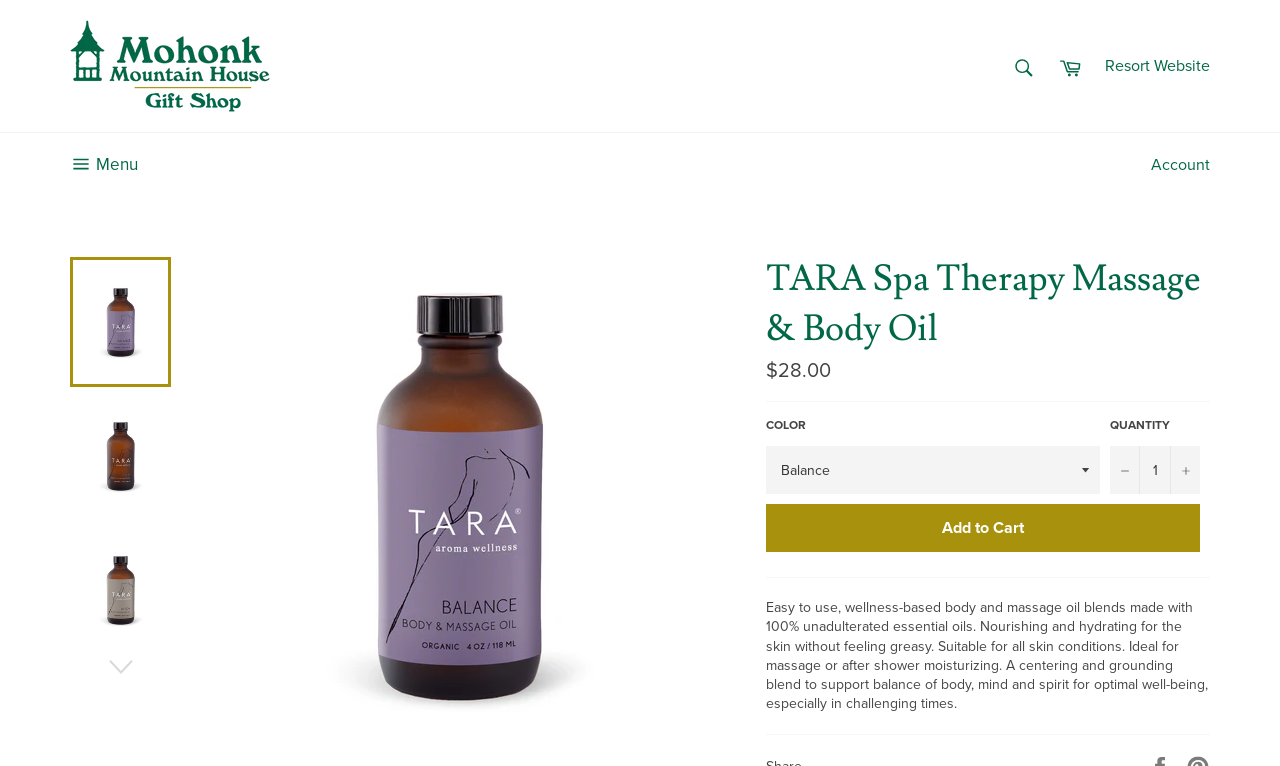Highlight the bounding box coordinates of the element you need to click to perform the following instruction: "View cart."

[0.82, 0.061, 0.852, 0.116]